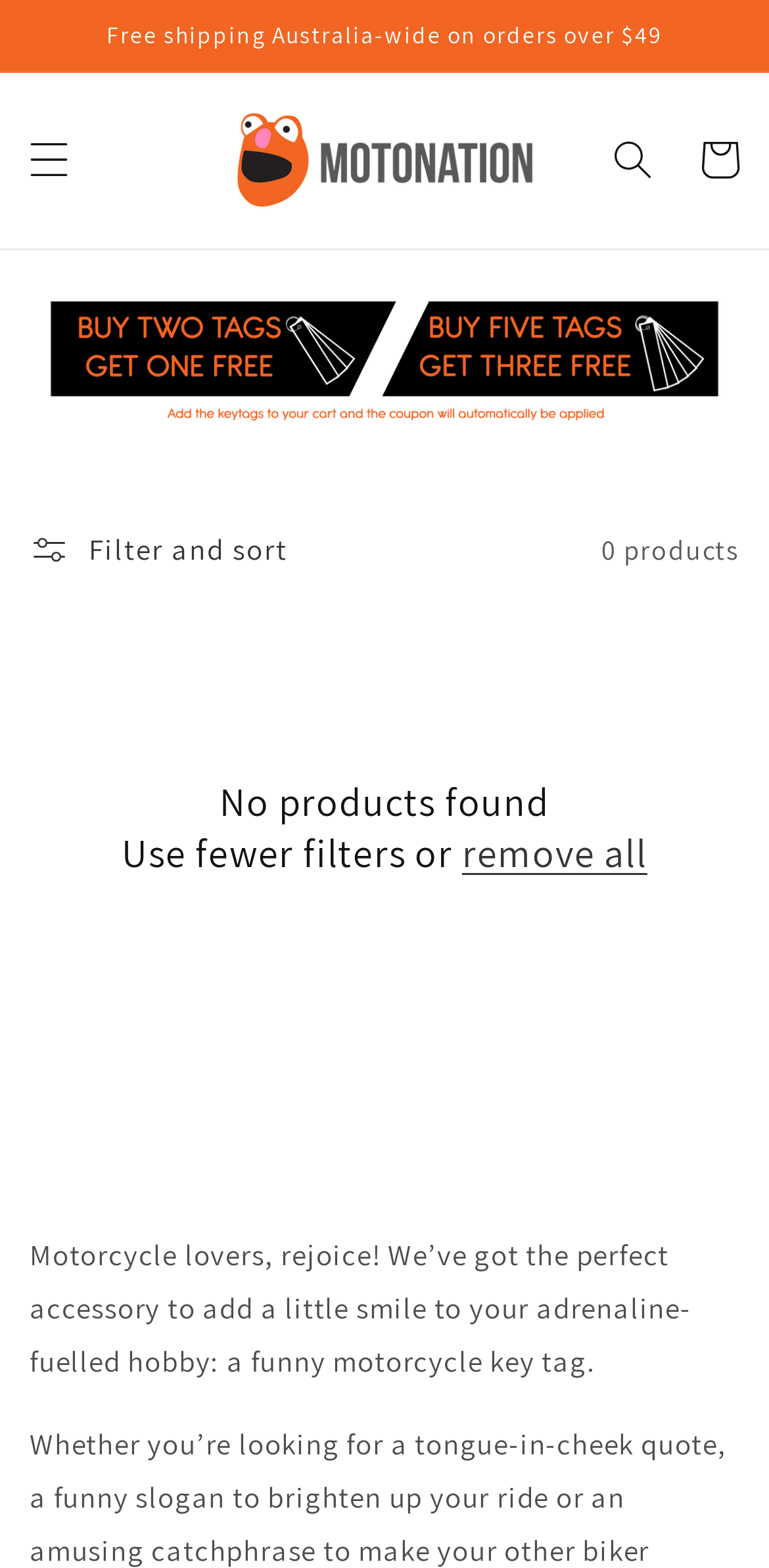What type of accessory is being promoted?
Provide a fully detailed and comprehensive answer to the question.

The static text in the main content area describes the promoted accessory as 'a funny motorcycle key tag', which is intended to add a smile to the user's adrenaline-fuelled hobby.